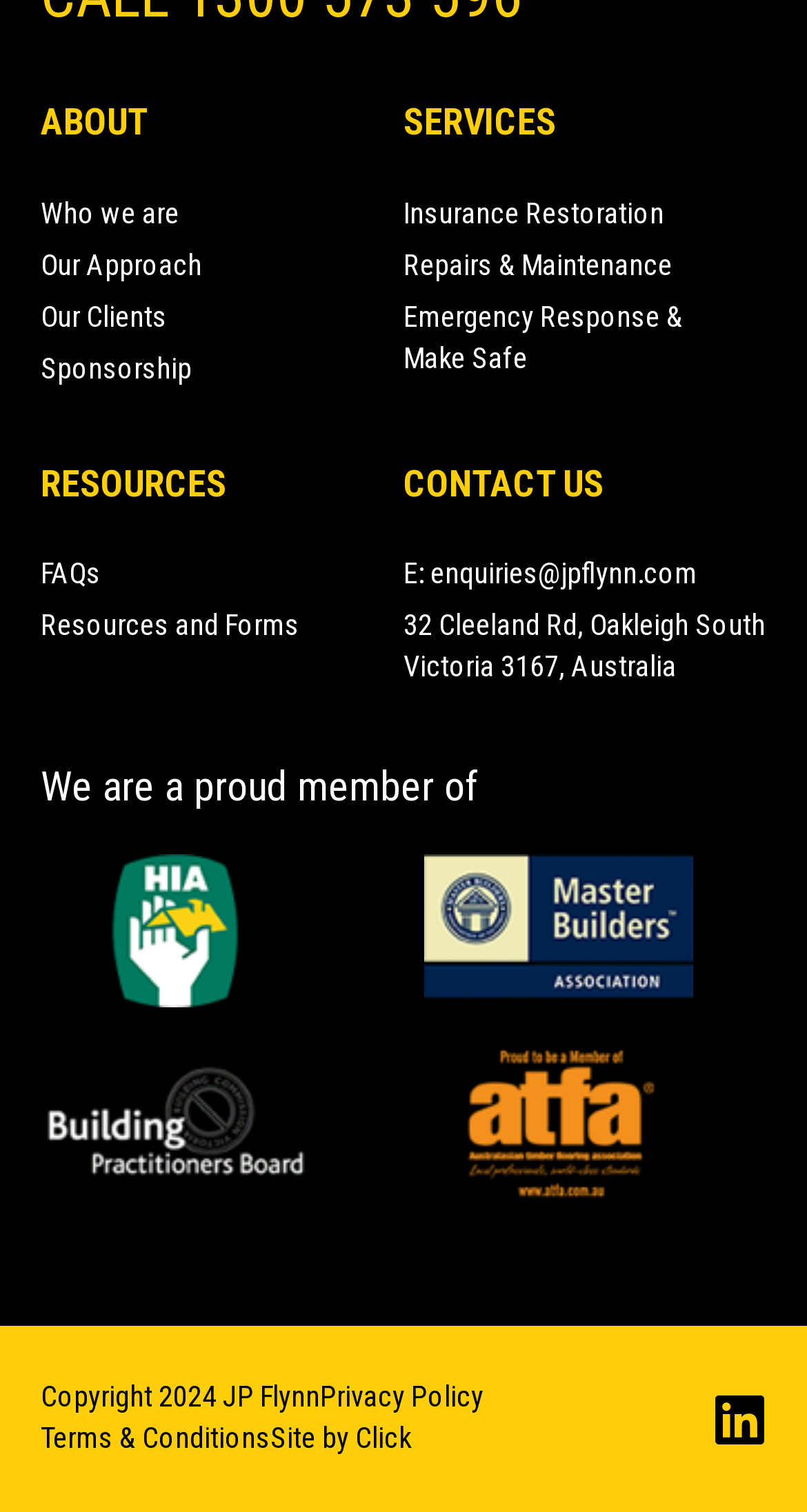Provide your answer in a single word or phrase: 
What is the company's location?

32 Cleeland Rd, Oakleigh South, Victoria 3167, Australia